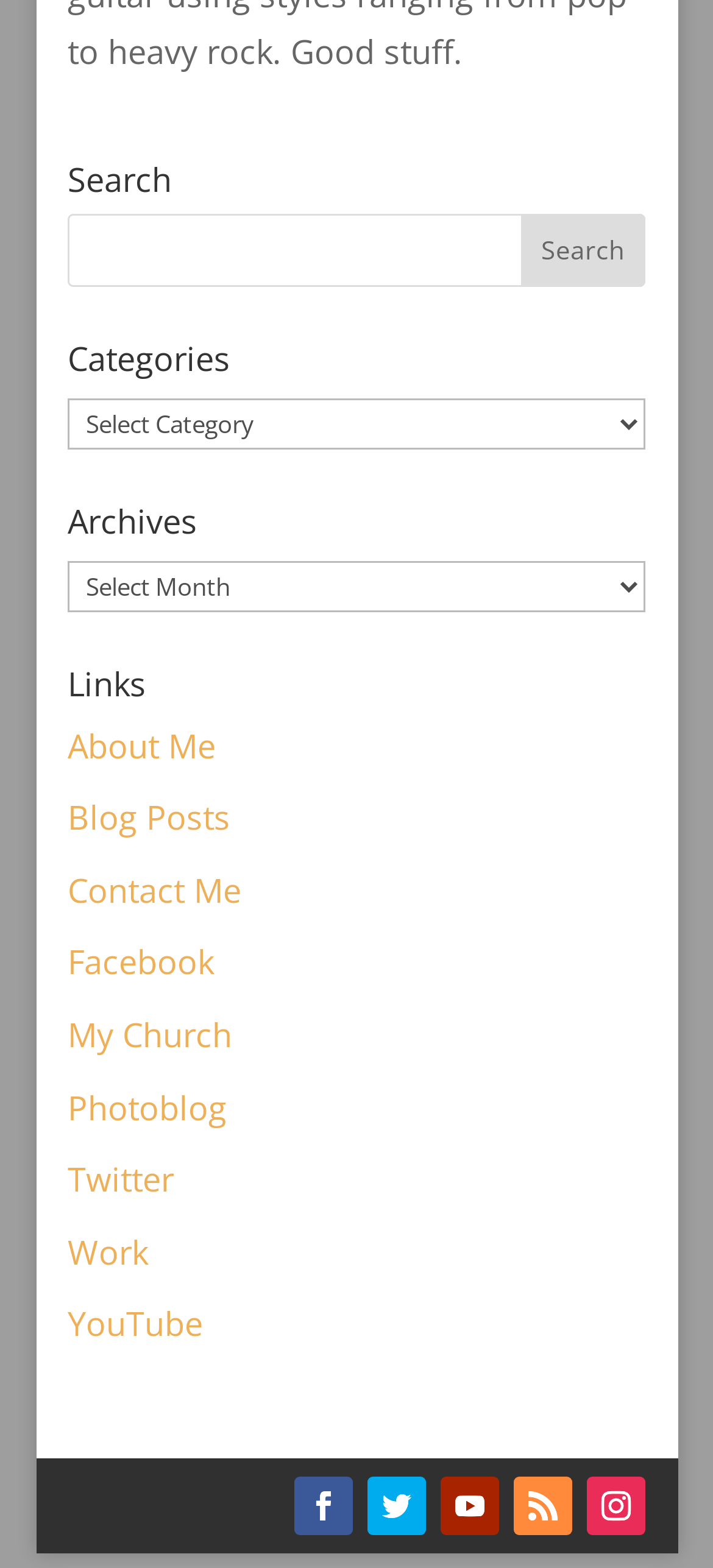Using the element description: "My Church", determine the bounding box coordinates. The coordinates should be in the format [left, top, right, bottom], with values between 0 and 1.

[0.095, 0.646, 0.326, 0.674]